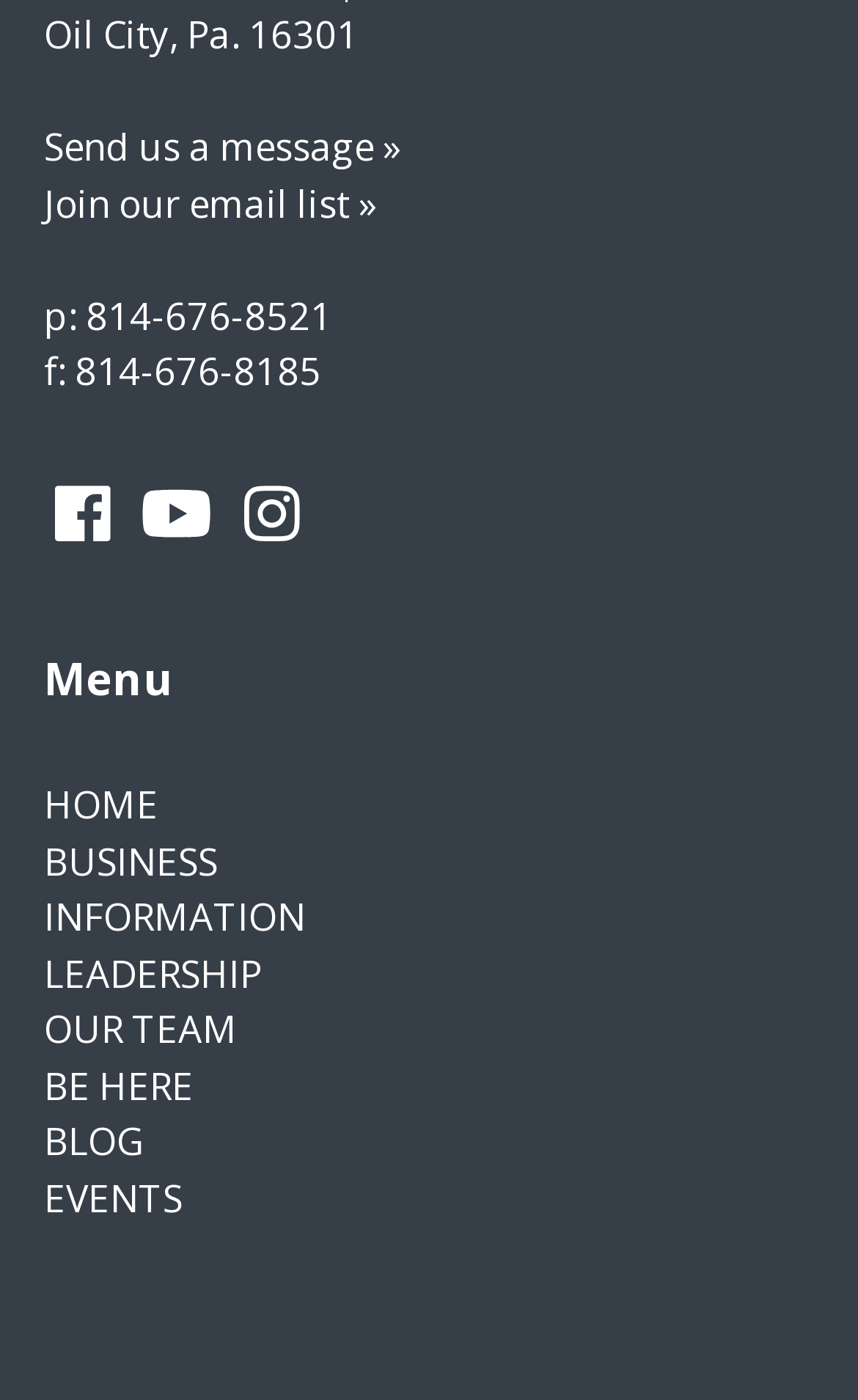How many social media links are there?
Please describe in detail the information shown in the image to answer the question.

I counted the number of link elements with empty text, which are likely social media links, and found three of them located at the top of the page, below the address and contact information.